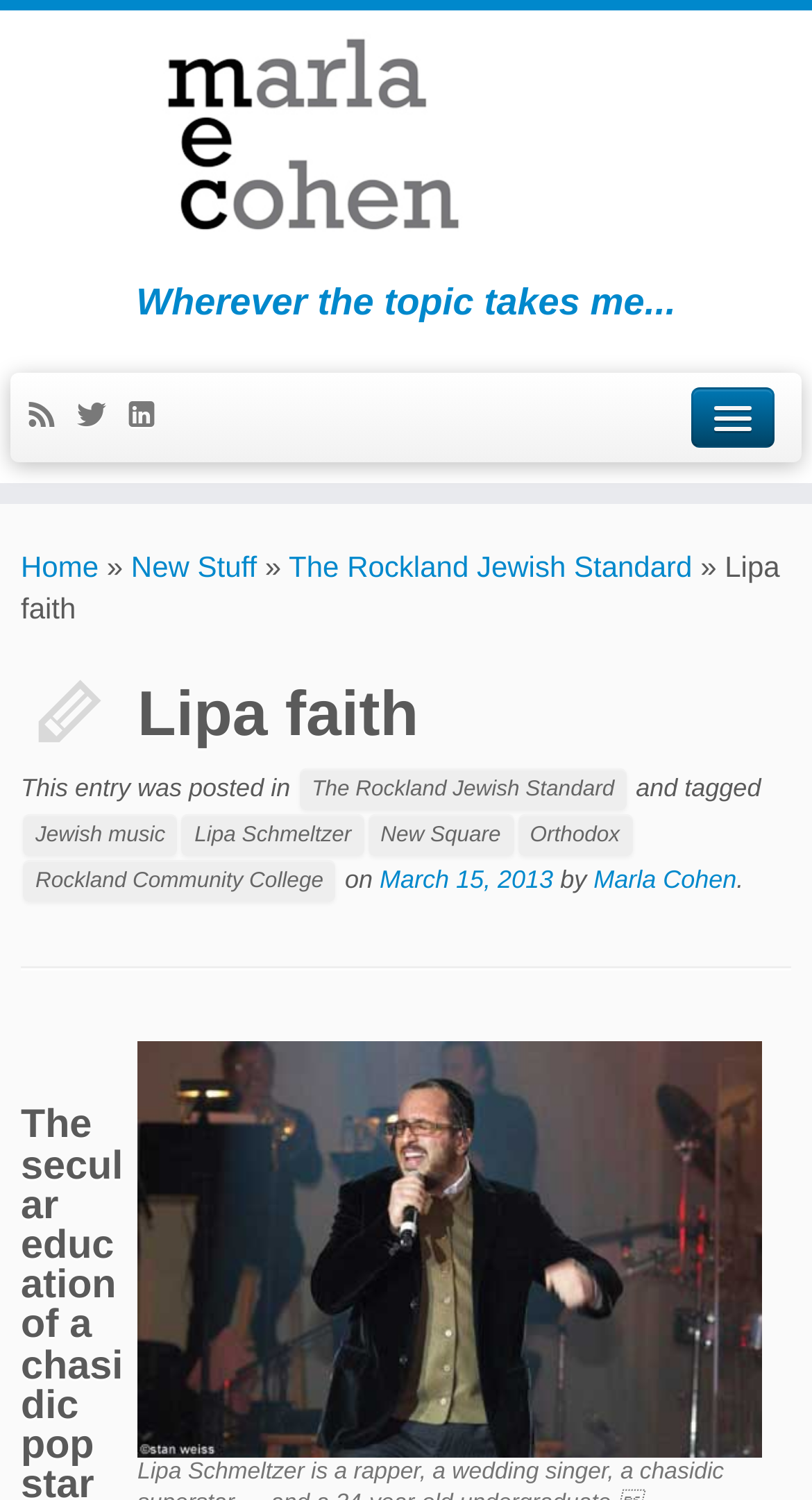Please reply with a single word or brief phrase to the question: 
What is the name of the chasidic superstar?

Lipa Schmeltzer